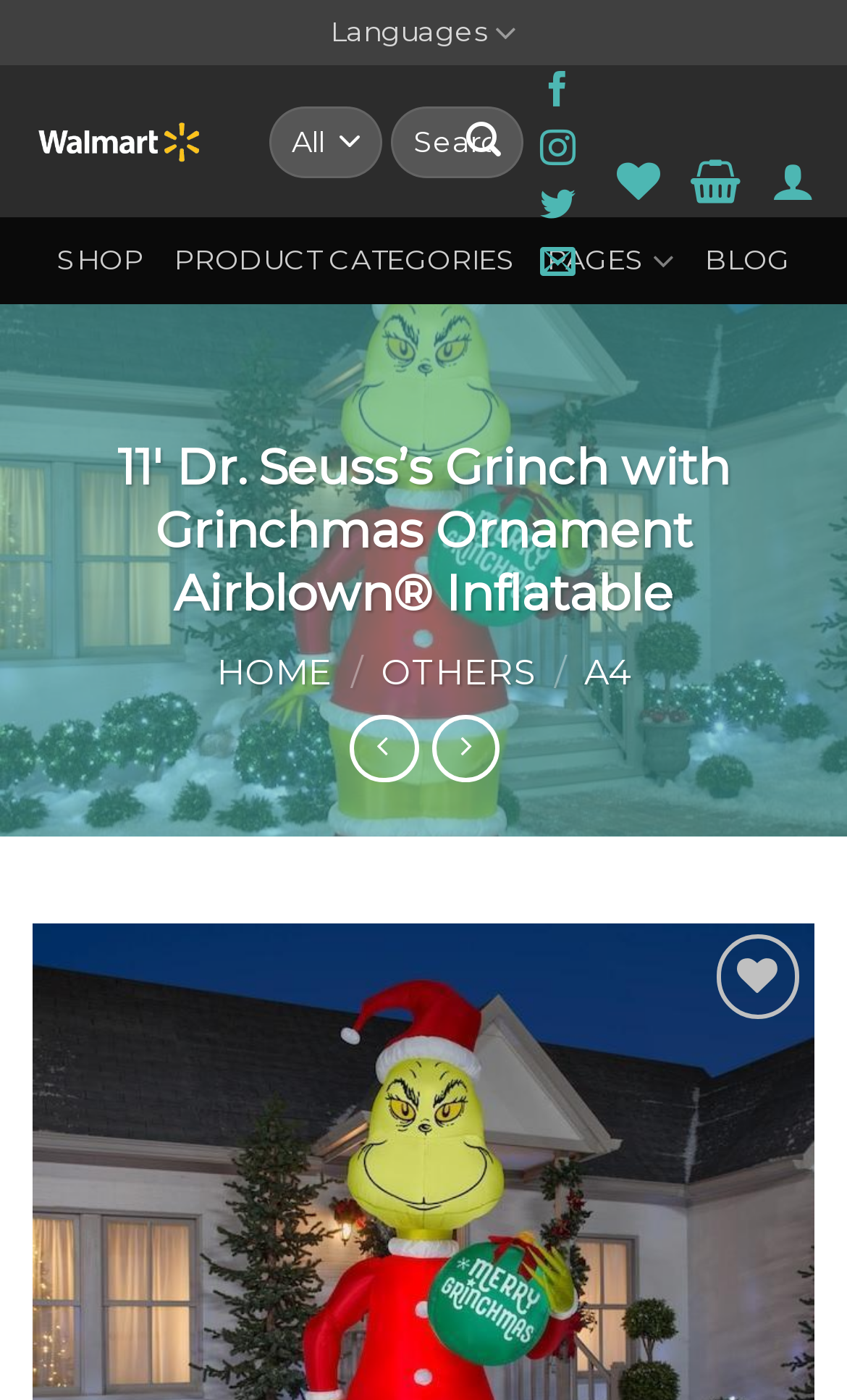Could you locate the bounding box coordinates for the section that should be clicked to accomplish this task: "Go to SHOP page".

[0.067, 0.156, 0.17, 0.218]